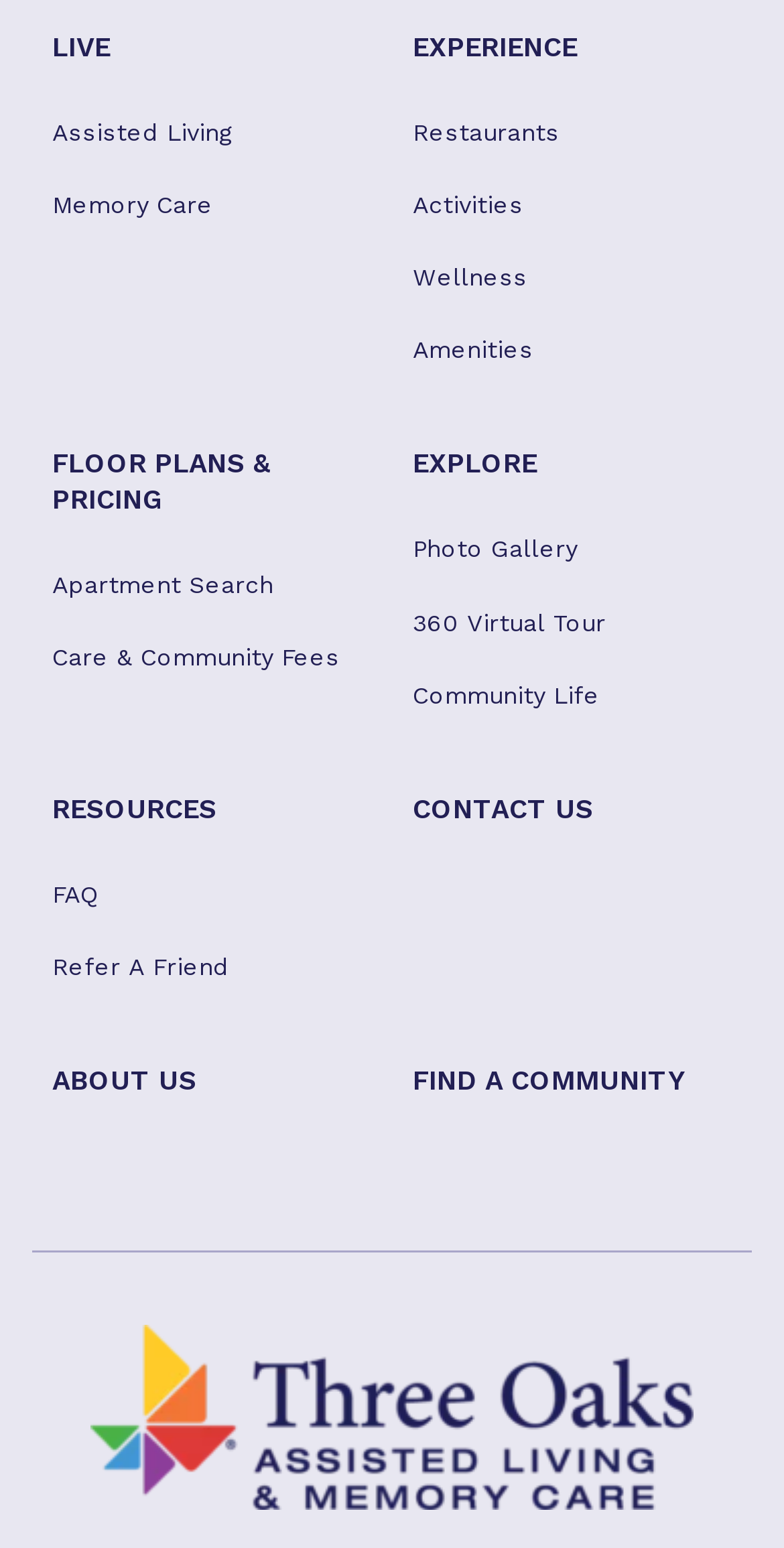What type of care is offered?
Please provide a single word or phrase as your answer based on the screenshot.

Assisted Living